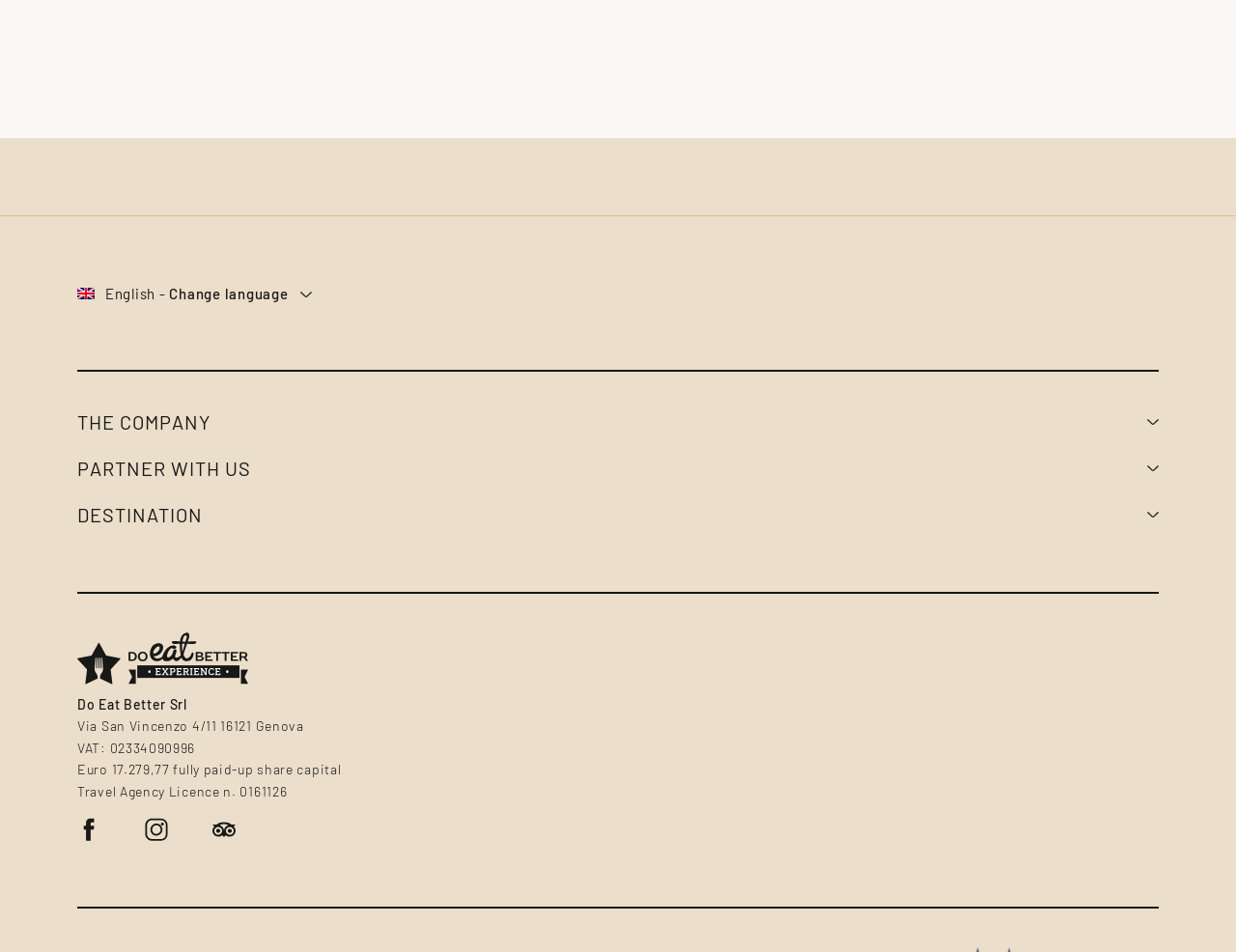Please specify the bounding box coordinates of the clickable region necessary for completing the following instruction: "View digital cookbook". The coordinates must consist of four float numbers between 0 and 1, i.e., [left, top, right, bottom].

[0.062, 0.6, 0.155, 0.618]